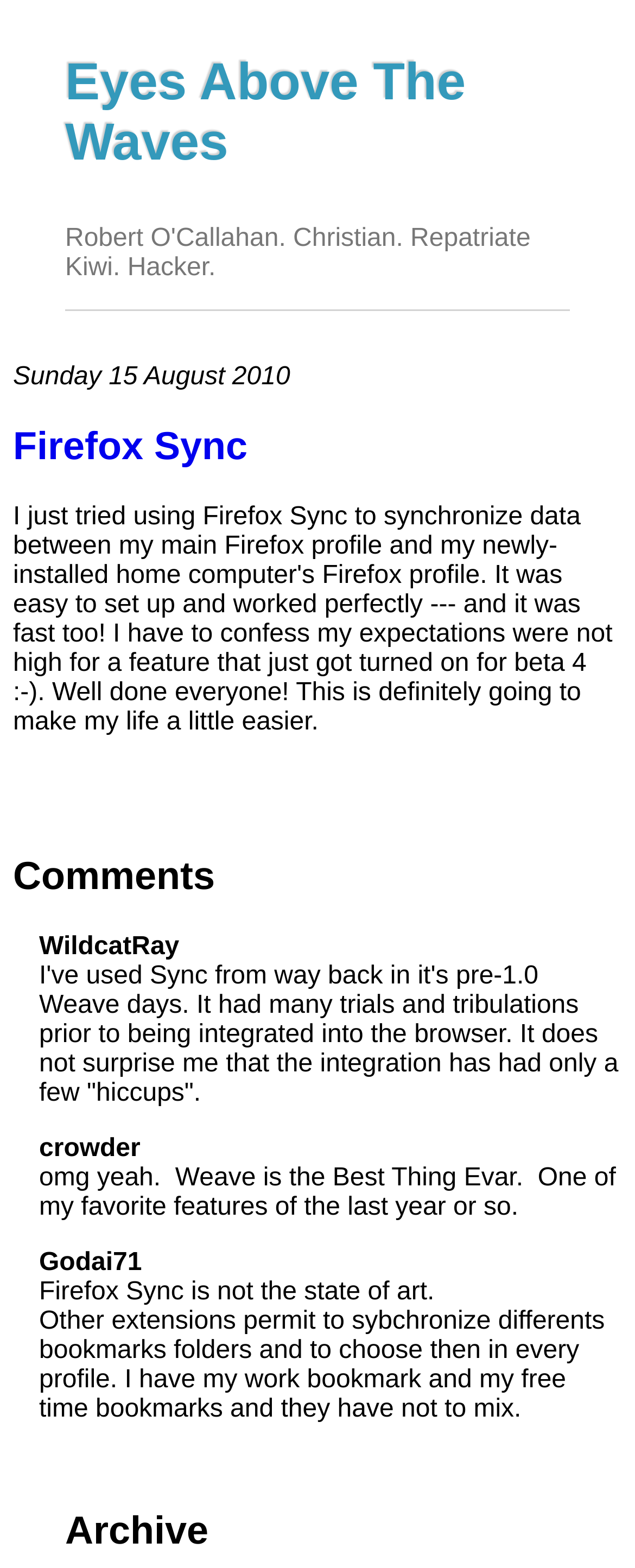What is the topic of discussion on the webpage?
Refer to the screenshot and respond with a concise word or phrase.

Firefox Sync